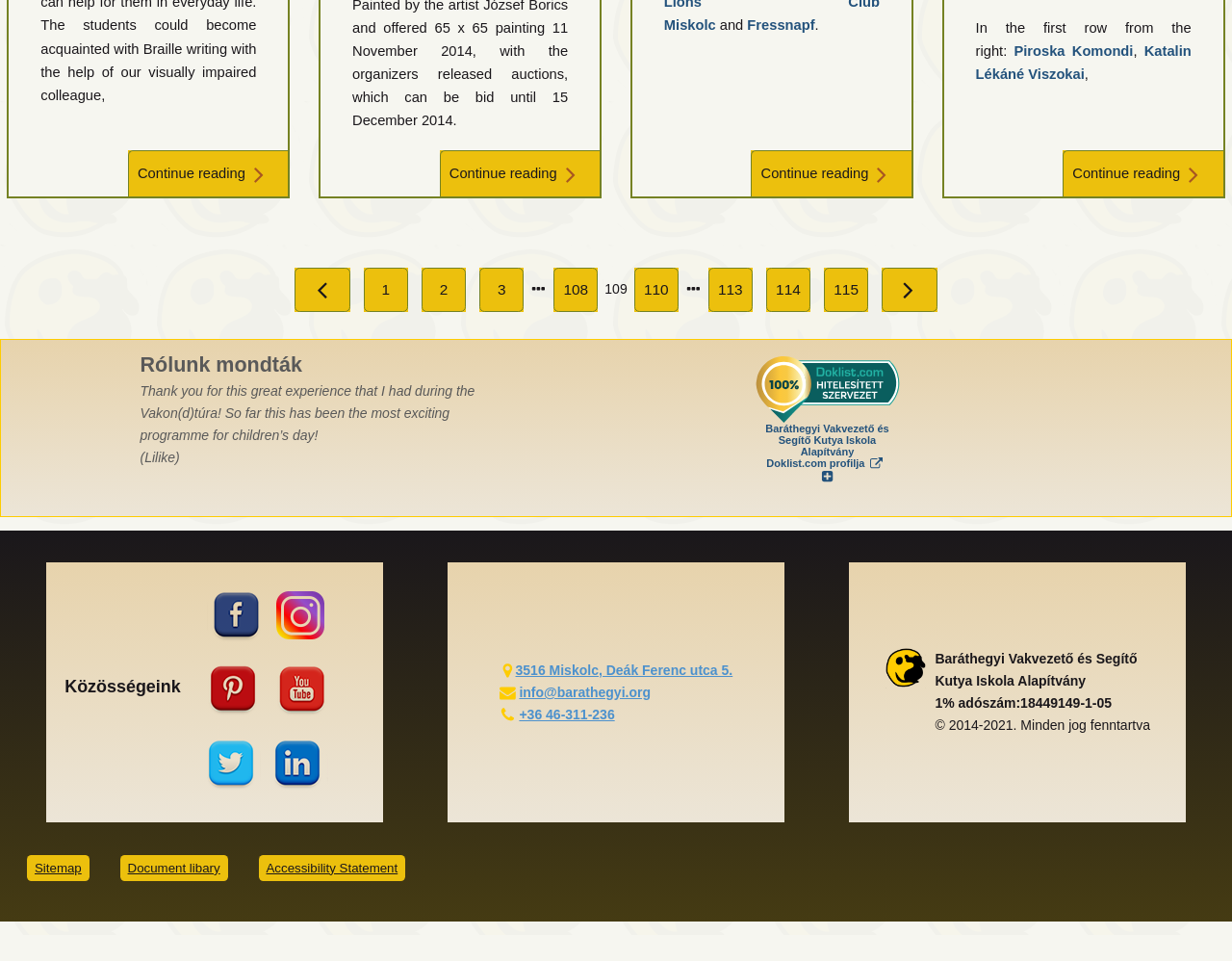For the following element description, predict the bounding box coordinates in the format (top-left x, top-left y, bottom-right x, bottom-right y). All values should be floating point numbers between 0 and 1. Description: Katalin Lékáné Viszokai

[0.792, 0.045, 0.967, 0.085]